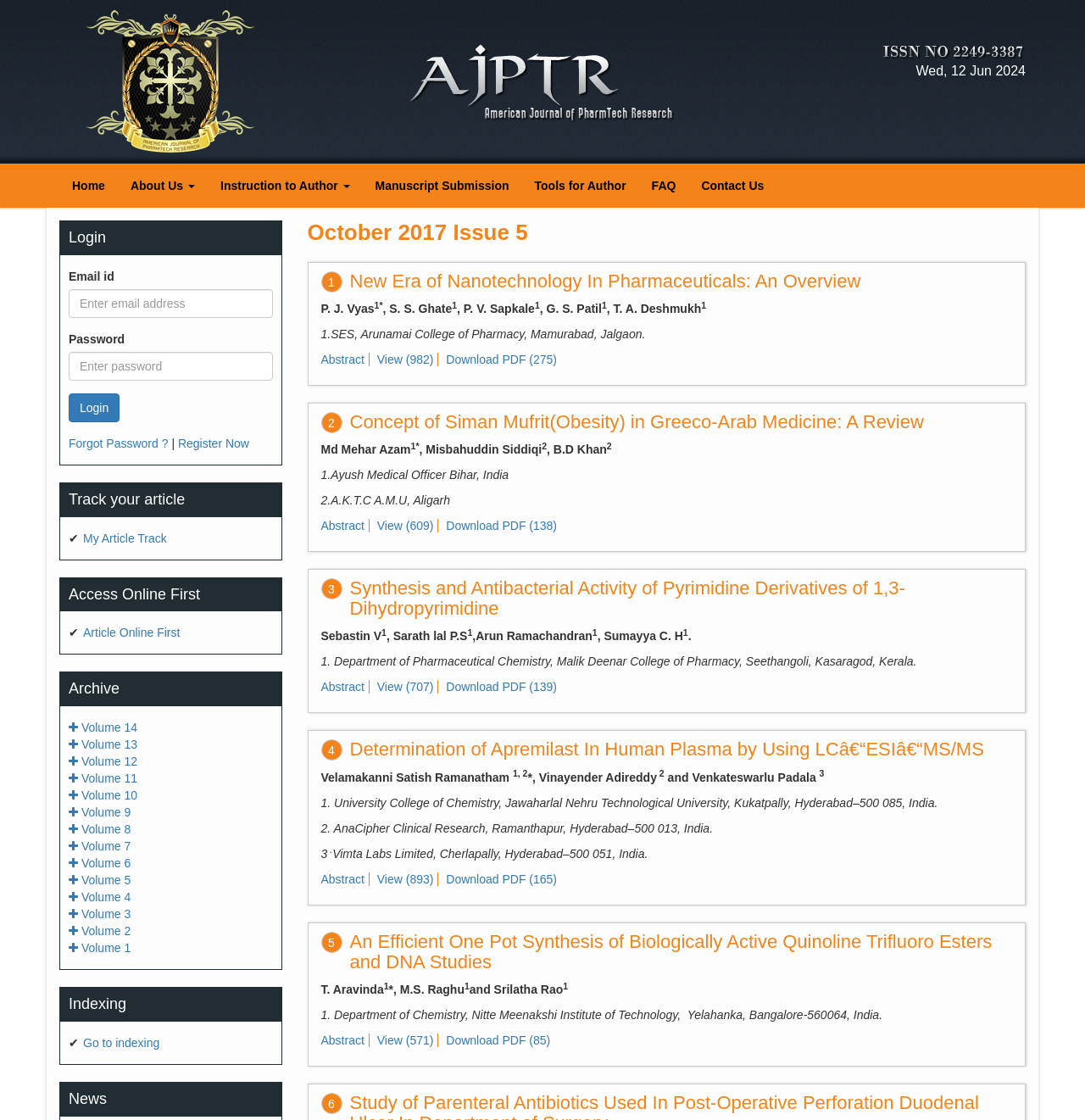Find and generate the main title of the webpage.

New Era of Nanotechnology In Pharmaceuticals: An Overview